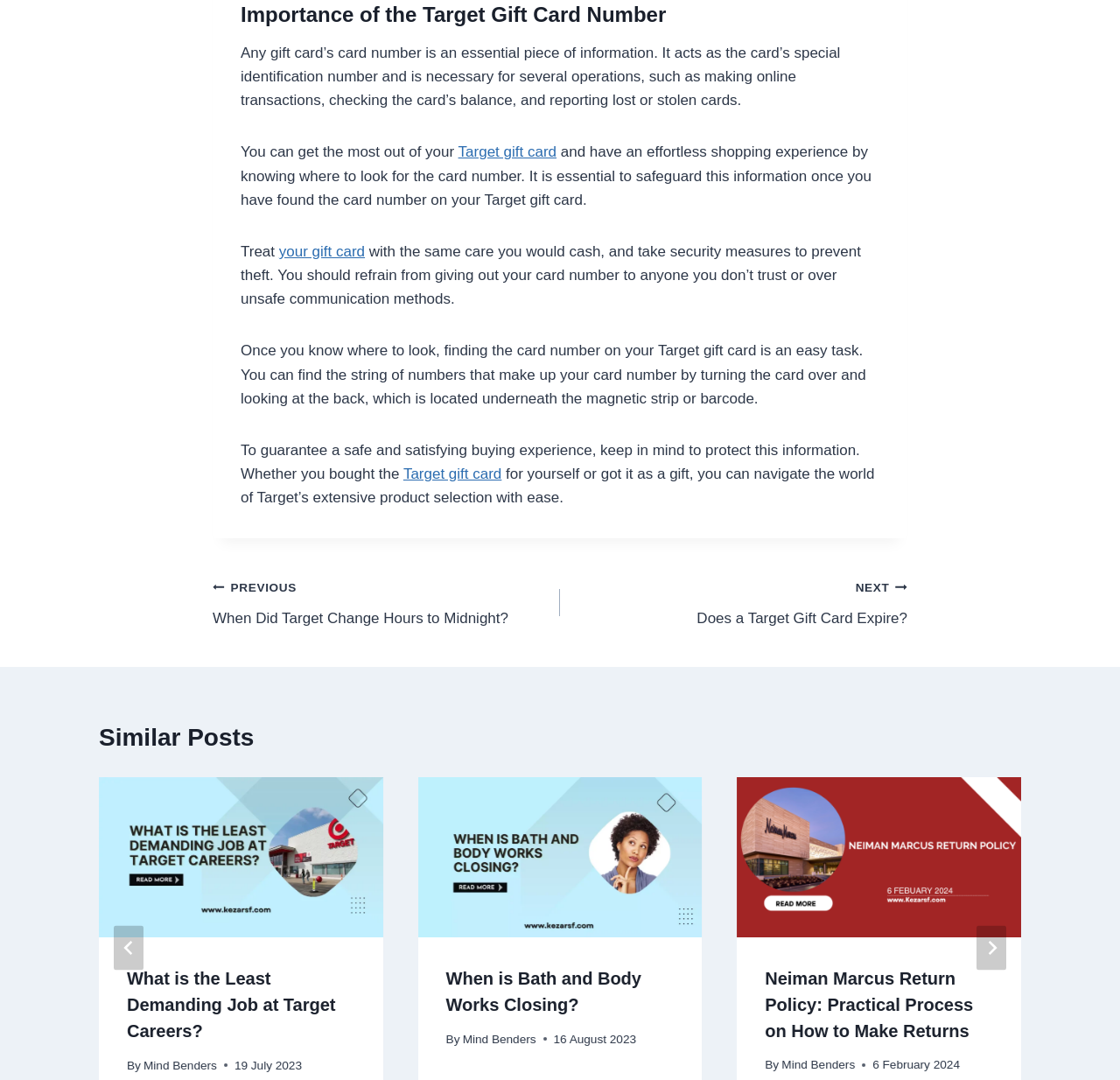Using a single word or phrase, answer the following question: 
What should you do with your Target gift card?

Treat it with care